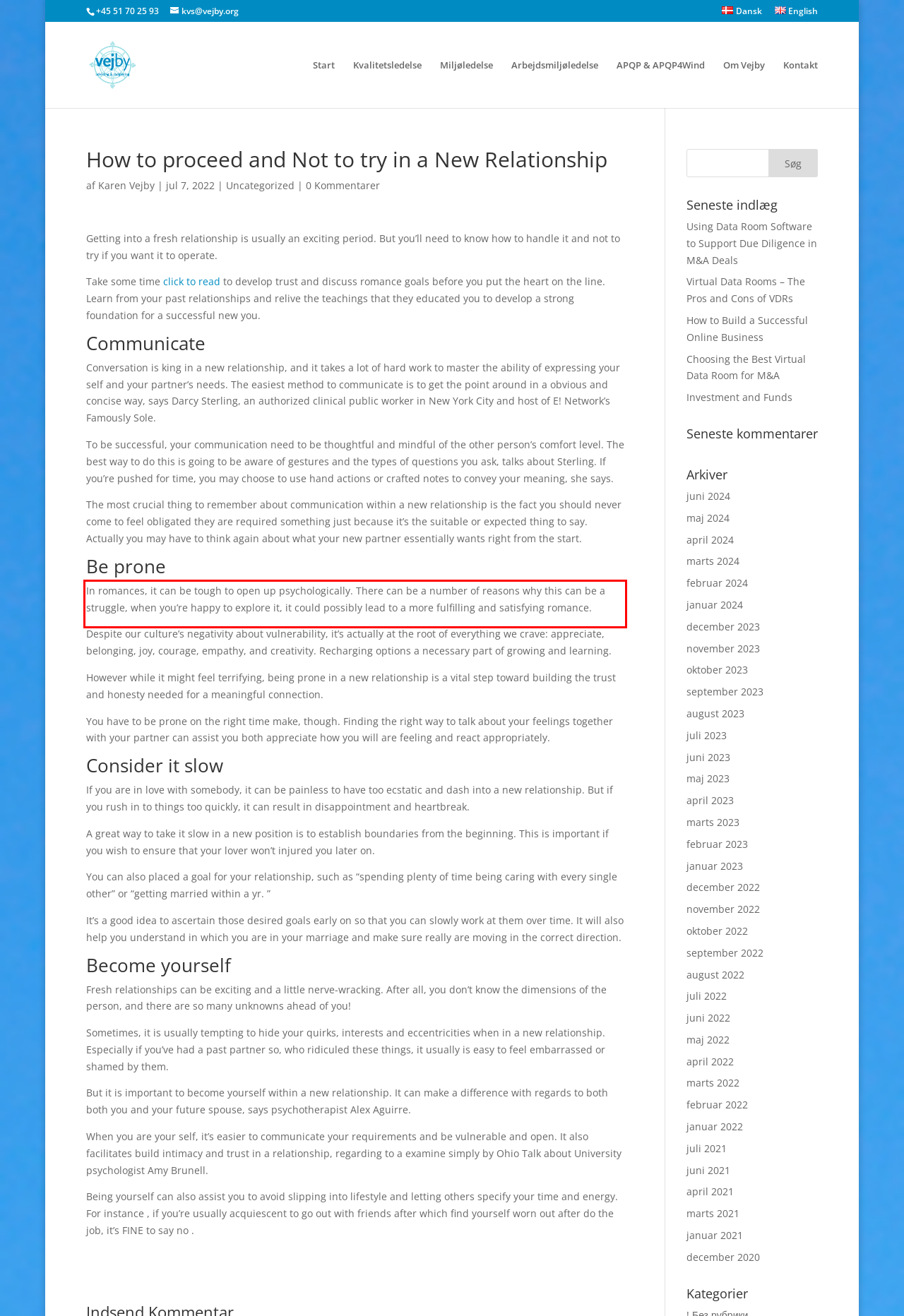You are provided with a screenshot of a webpage that includes a red bounding box. Extract and generate the text content found within the red bounding box.

In romances, it can be tough to open up psychologically. There can be a number of reasons why this can be a struggle, when you’re happy to explore it, it could possibly lead to a more fulfilling and satisfying romance.